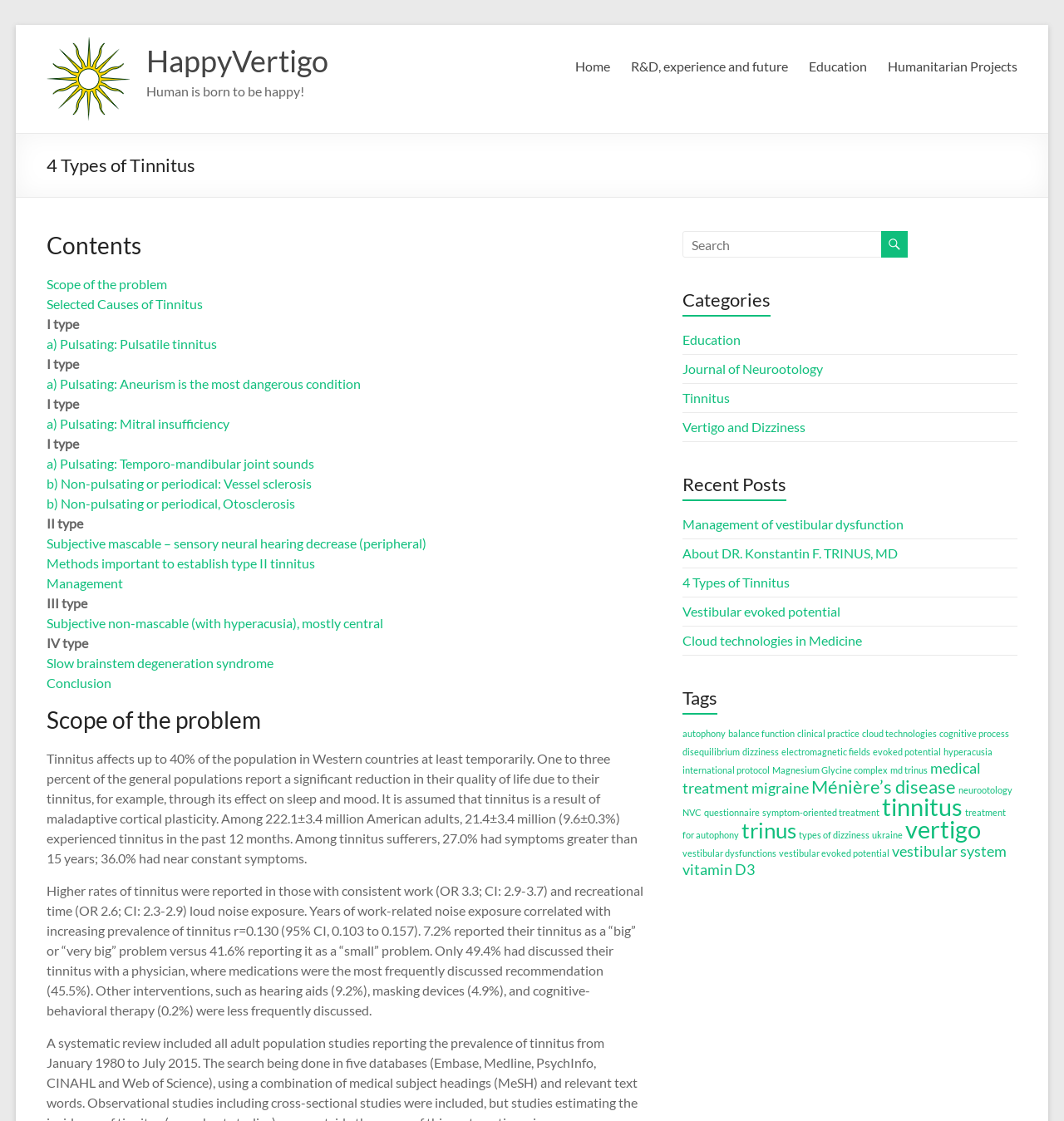Determine the main heading of the webpage and generate its text.

4 Types of Tinnitus